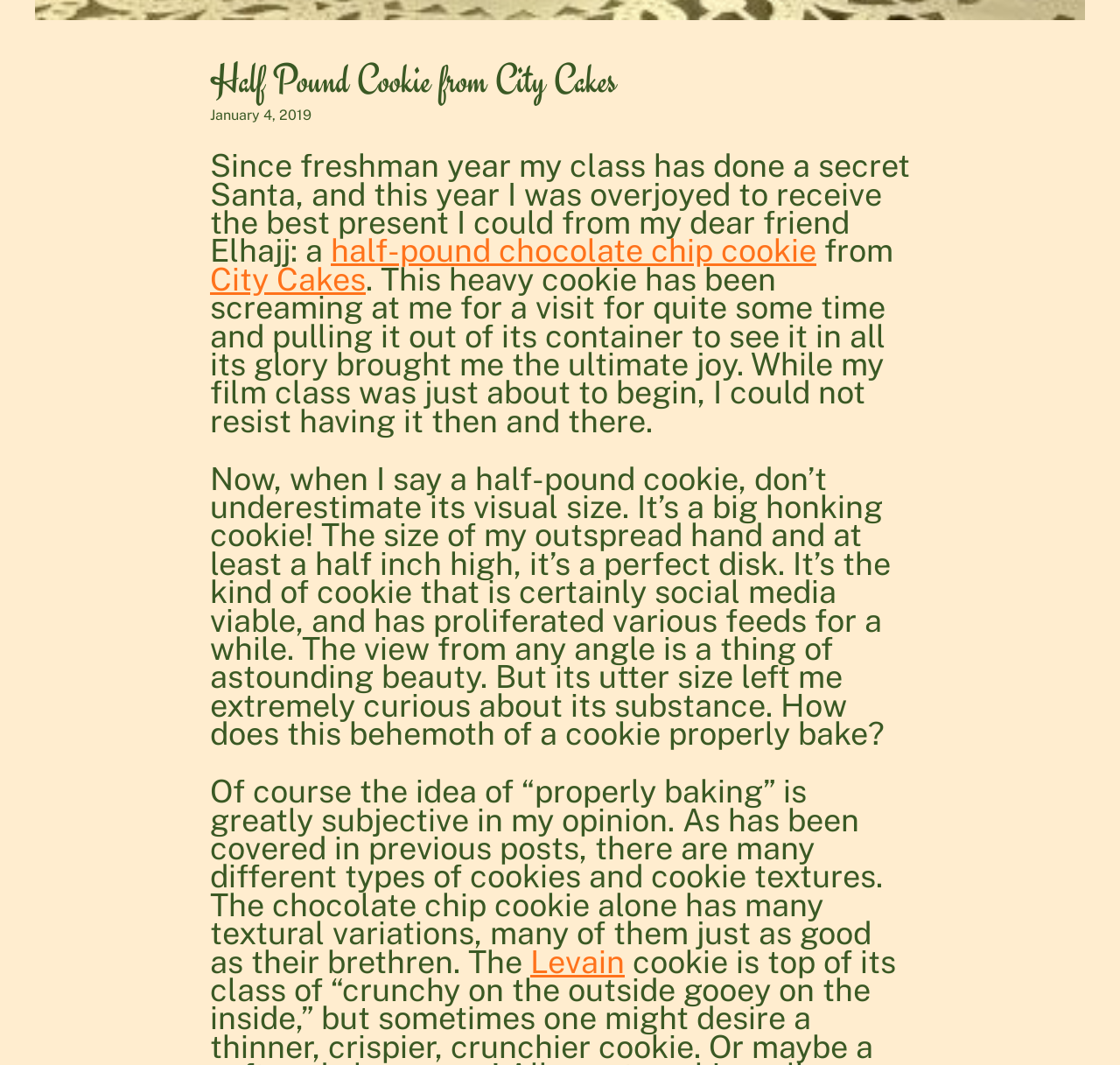Answer the question with a single word or phrase: 
What is the name of the type of cookie mentioned in the post?

Chocolate chip cookie